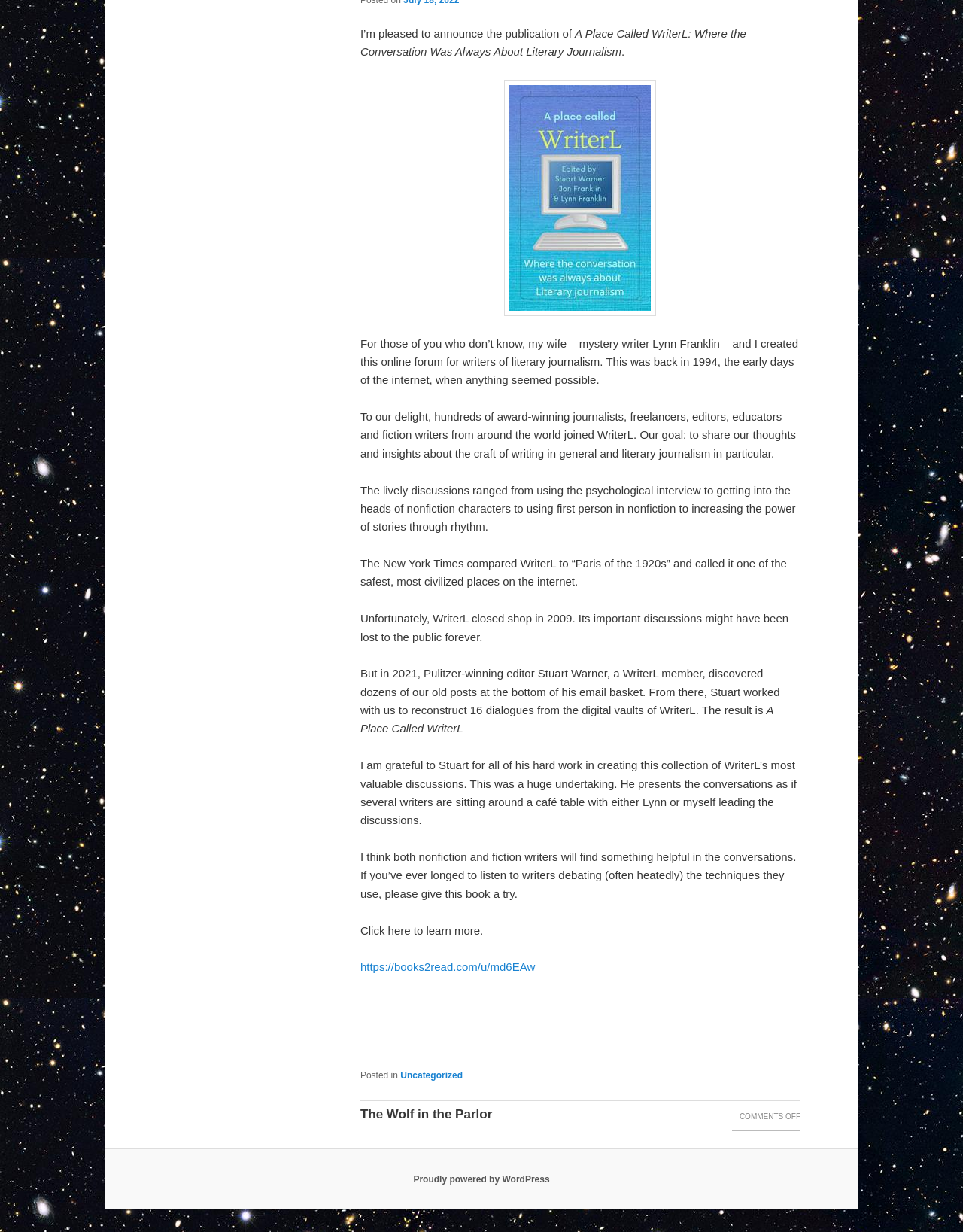Find the bounding box coordinates for the HTML element specified by: "The Wolf in the Parlor".

[0.374, 0.897, 0.514, 0.914]